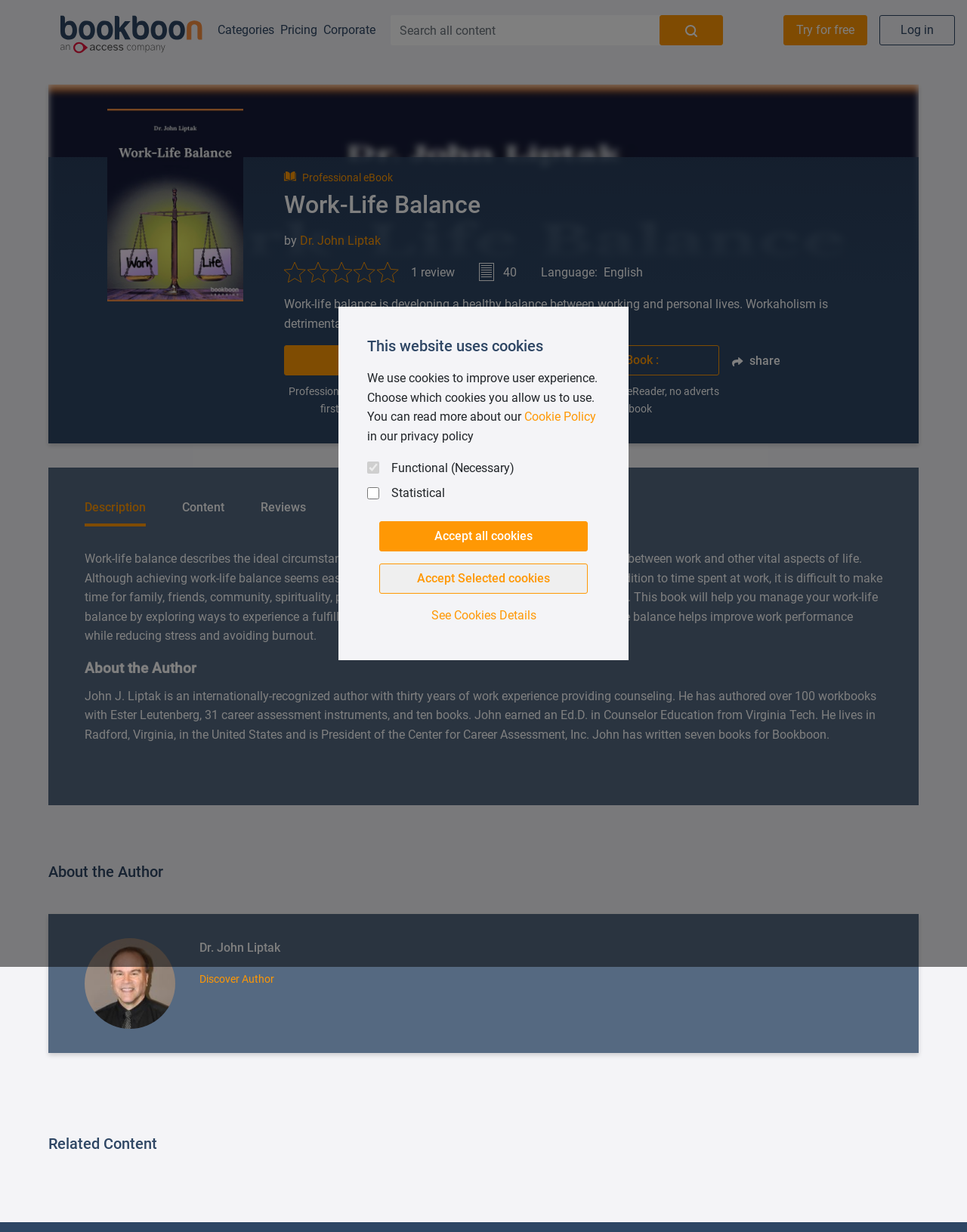Identify the bounding box coordinates for the element you need to click to achieve the following task: "Buy the eBook". Provide the bounding box coordinates as four float numbers between 0 and 1, in the form [left, top, right, bottom].

[0.531, 0.28, 0.744, 0.305]